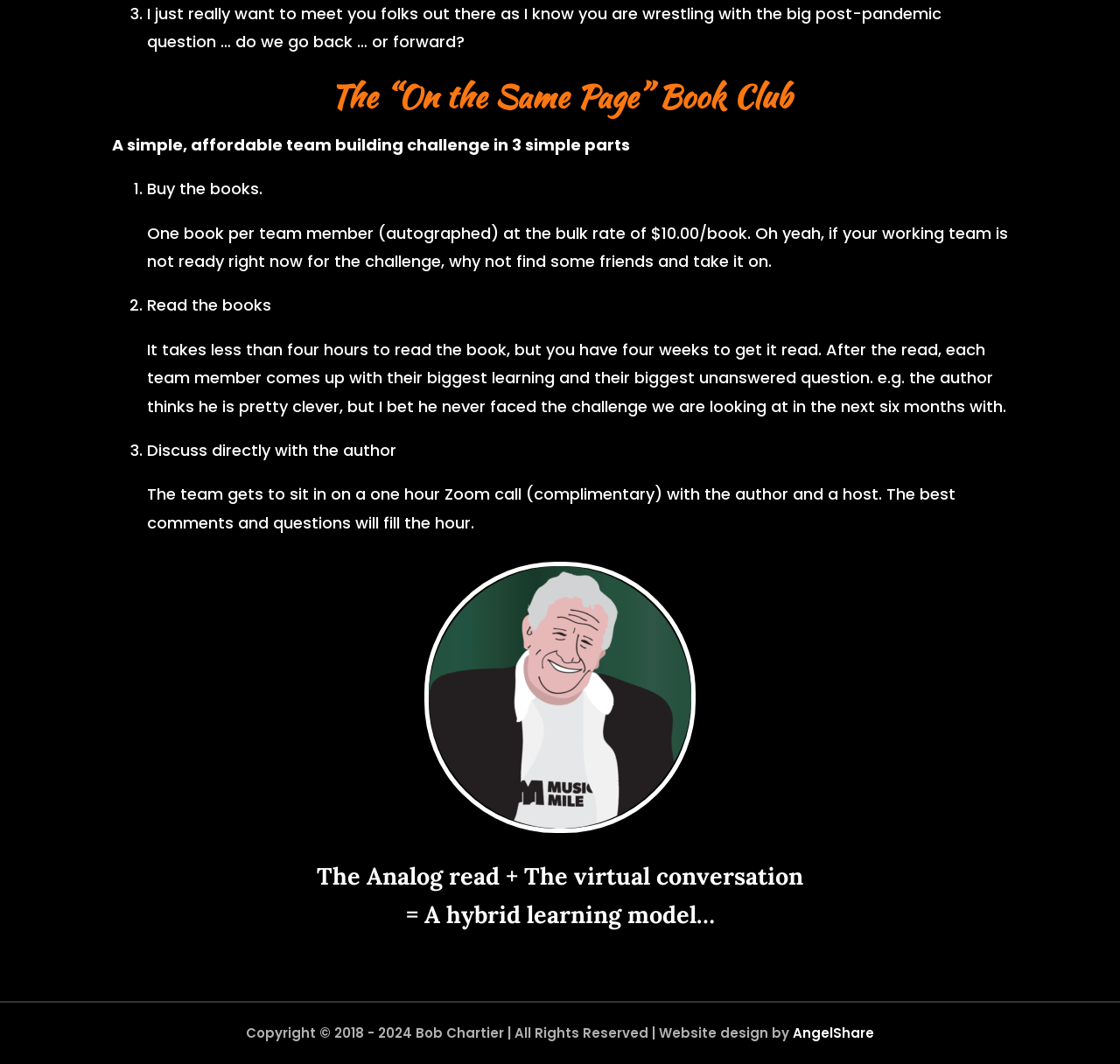What is the duration of the Zoom call with the author? From the image, respond with a single word or brief phrase.

1 hour